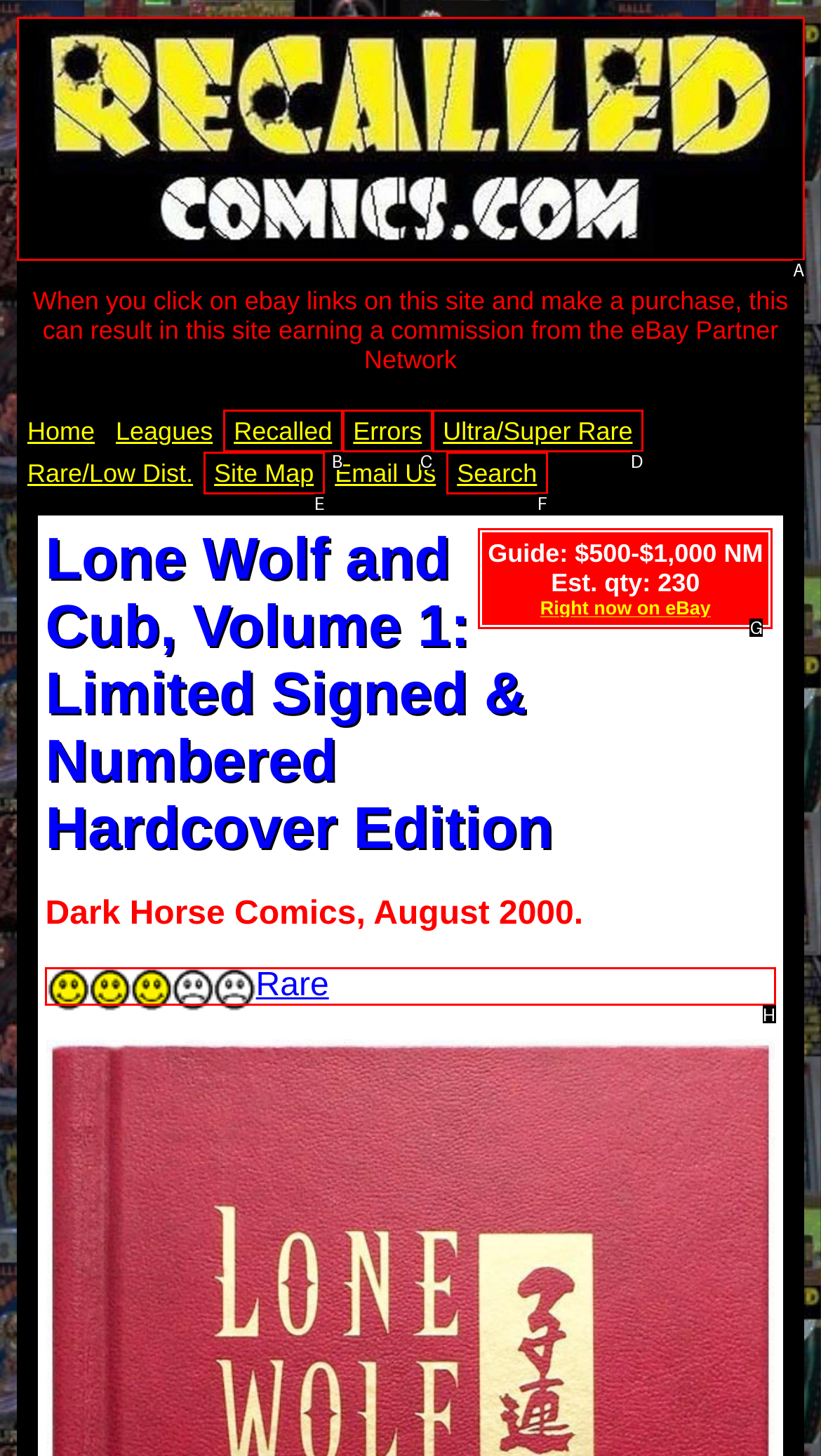Determine which HTML element to click on in order to complete the action: View eBay listings.
Reply with the letter of the selected option.

G